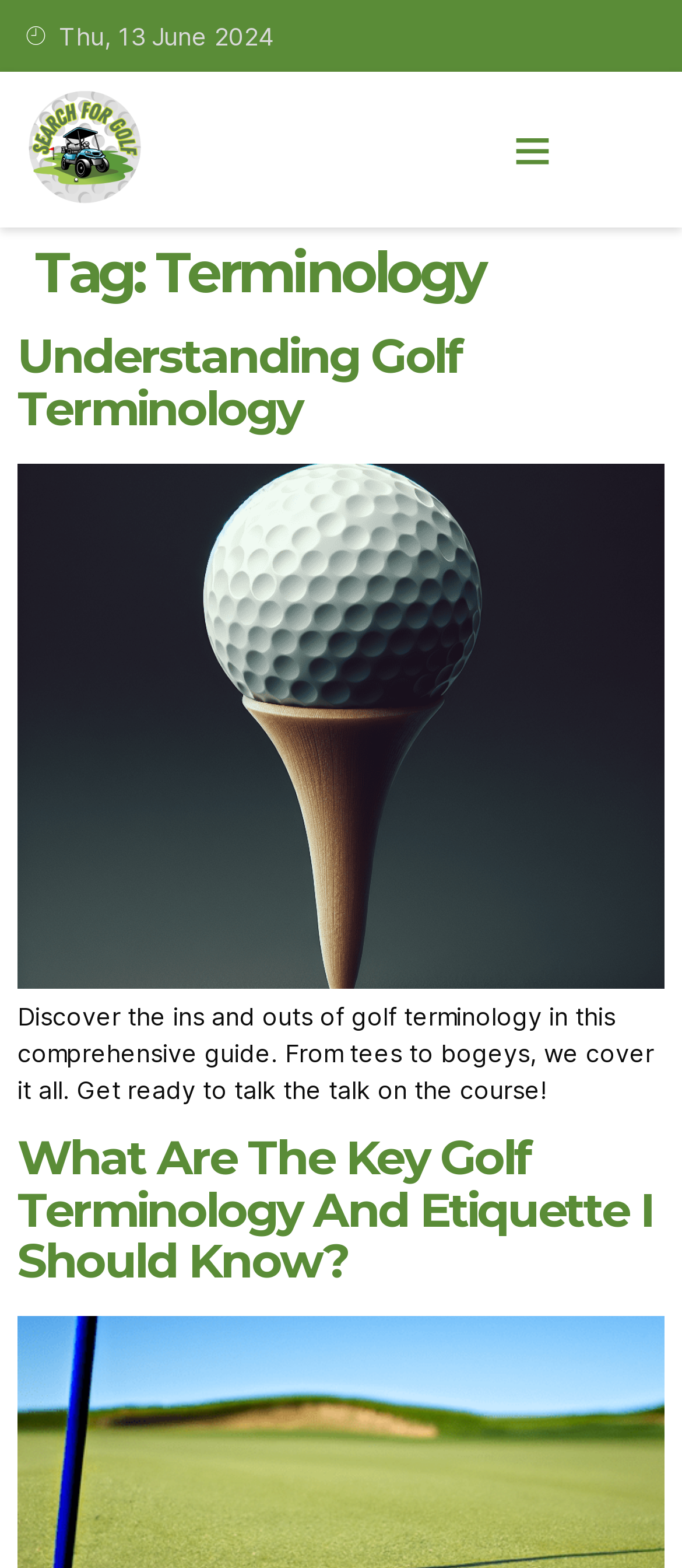Kindly respond to the following question with a single word or a brief phrase: 
What is the date displayed on the webpage?

Thu, 13 June 2024